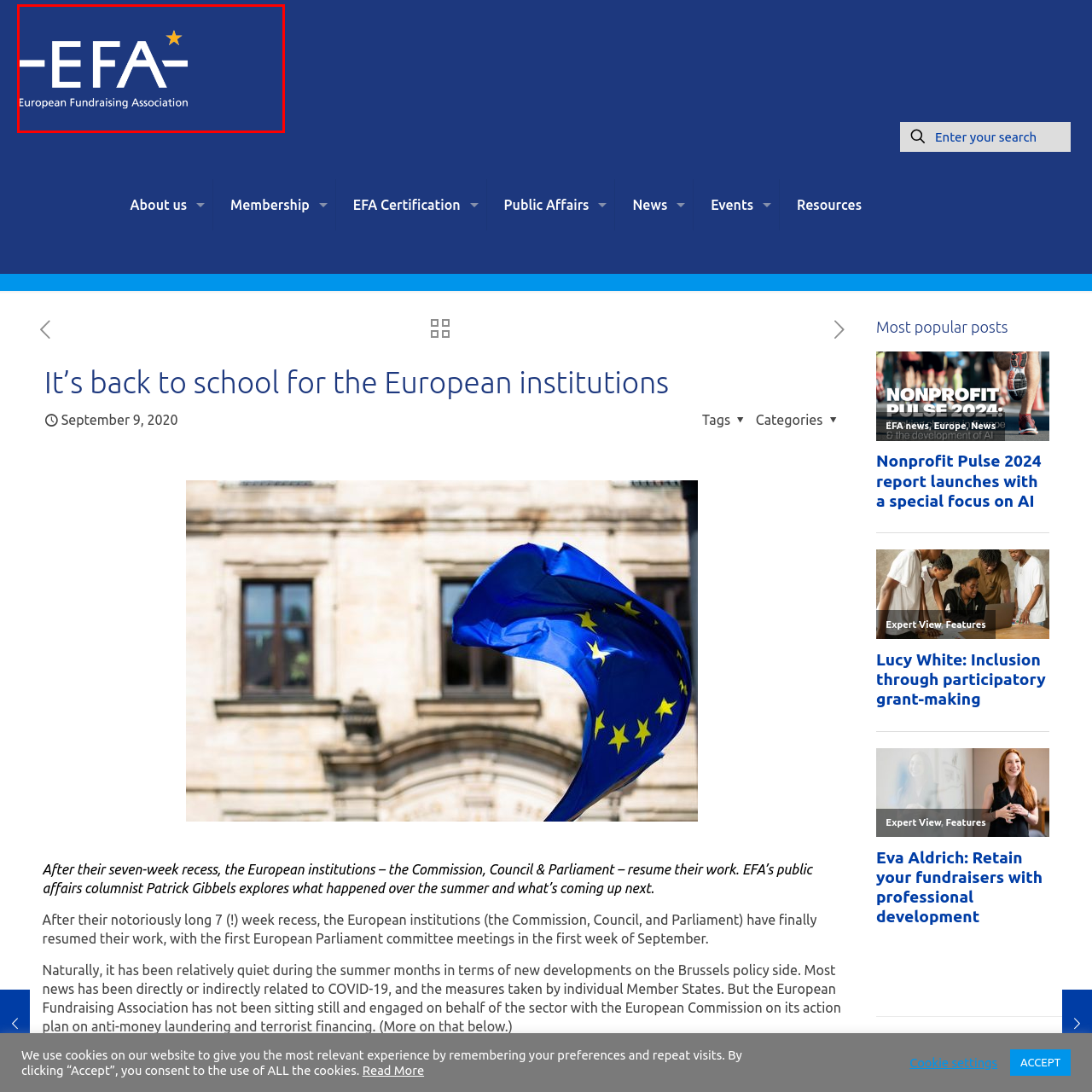Articulate a detailed narrative of what is visible inside the red-delineated region of the image.

The image features the logo of the European Fundraising Association (EFA). It showcases the letters "EFA" prominently designed in a bold, modern font, contrasted against a deep blue background. Just above the center of the "EFA" text, a golden star adds a touch of elegance, symbolizing excellence and aspiration within the fundraising sector. Below the acronym, the full name "European Fundraising Association" is stated in a clear, readable font, reinforcing the organization's identity and purpose. This logo represents EFA's commitment to supporting and enhancing fundraising practices across Europe.